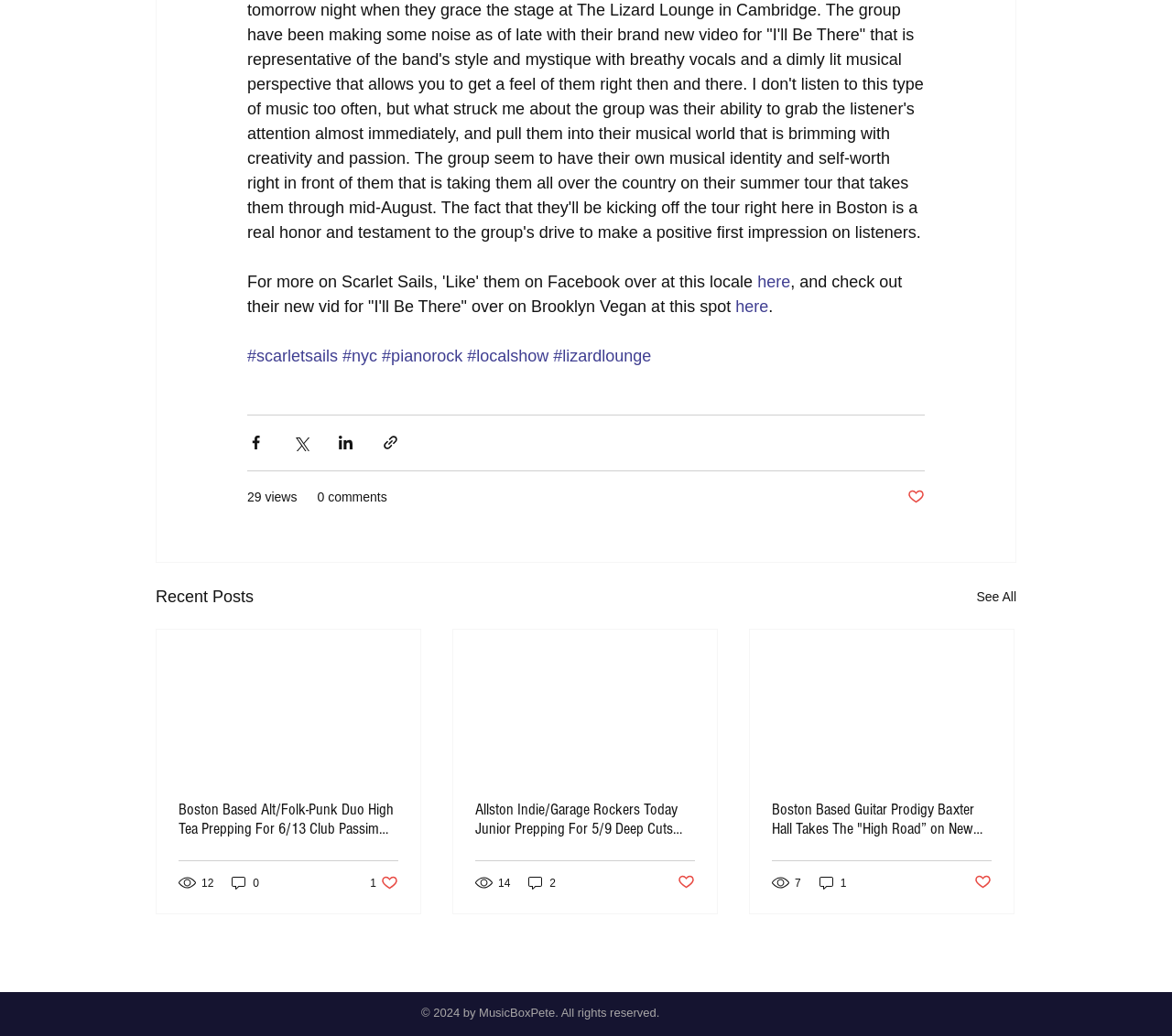Please provide a comprehensive answer to the question based on the screenshot: How many comments does the third article have?

The third article on the webpage has a link element that displays the comment count, which is 1 comment.